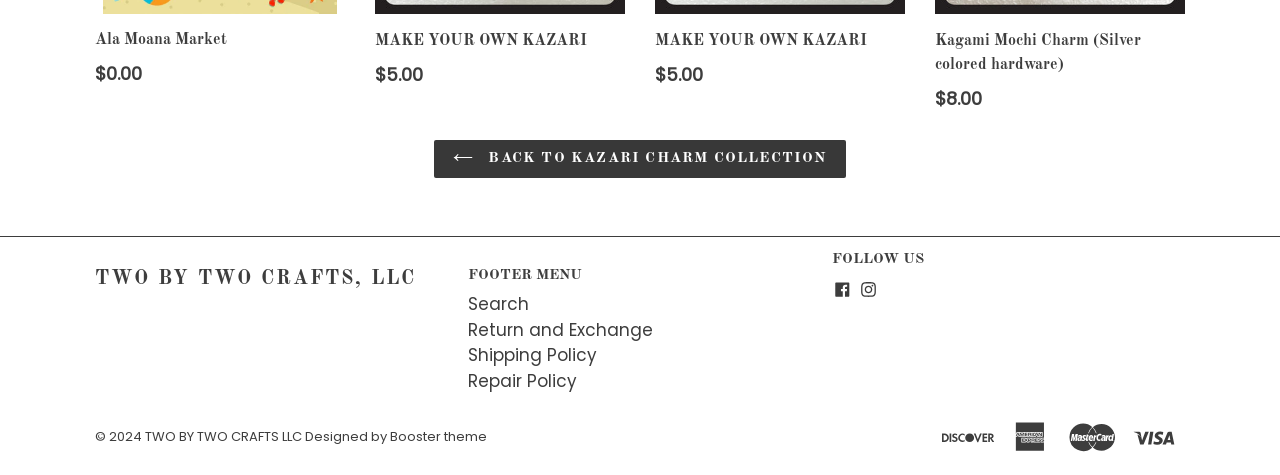Determine the bounding box coordinates of the clickable region to carry out the instruction: "view Return and Exchange policy".

[0.366, 0.668, 0.51, 0.719]